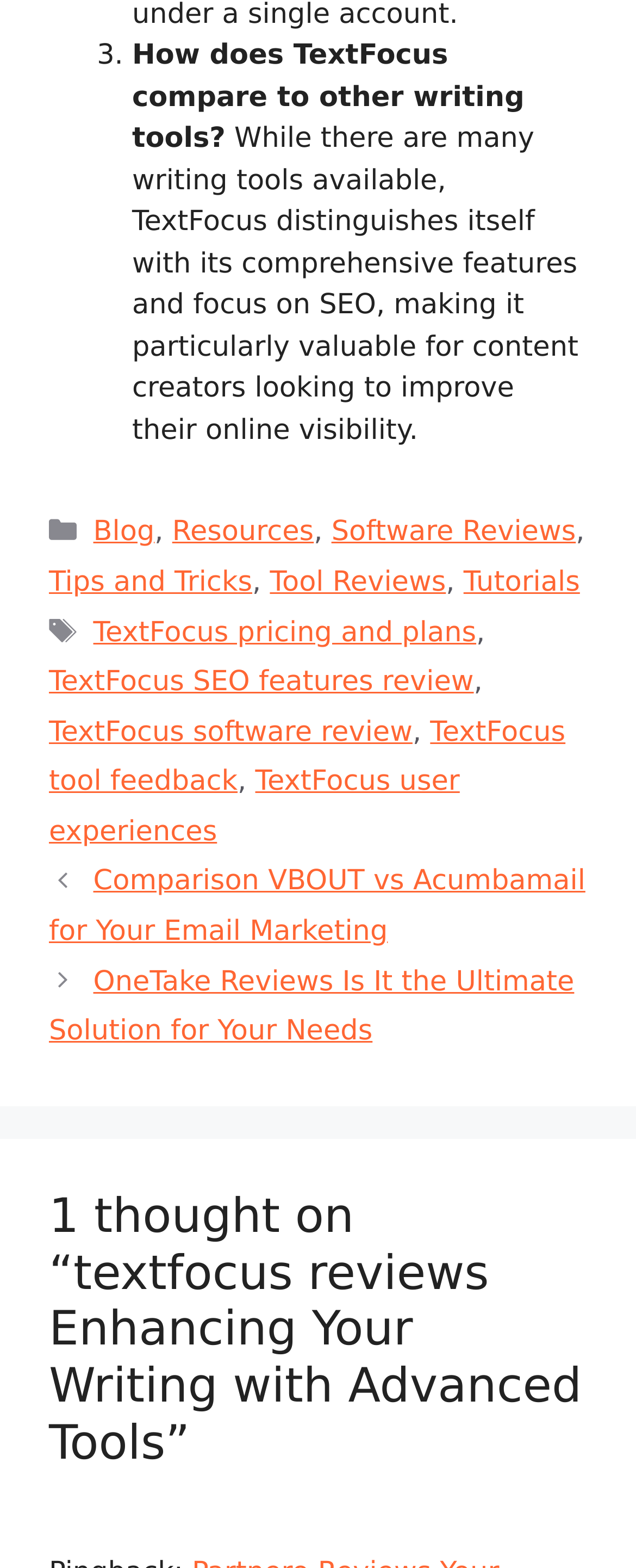Find the bounding box coordinates for the UI element whose description is: "NEWS". The coordinates should be four float numbers between 0 and 1, in the format [left, top, right, bottom].

None